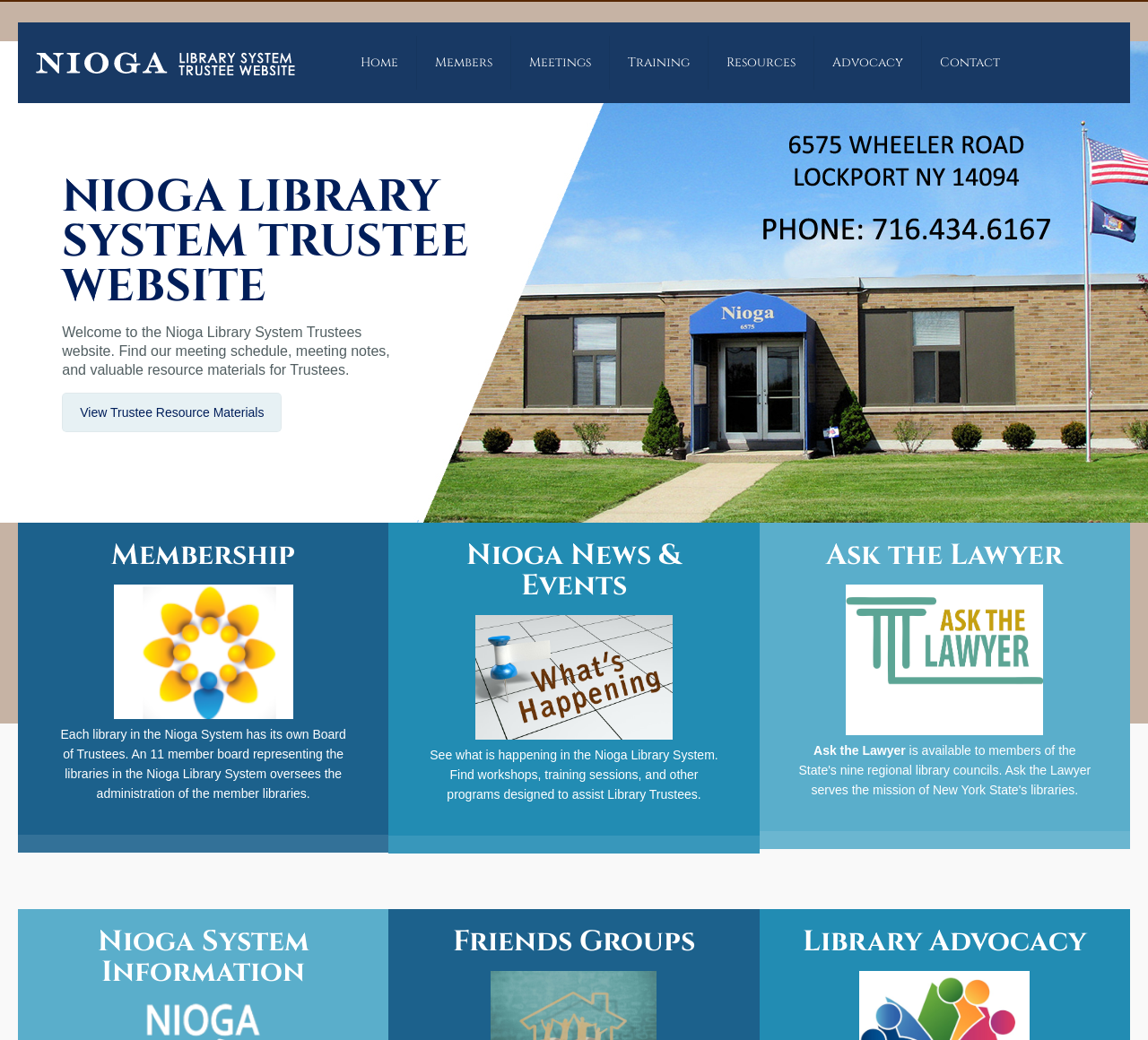Could you locate the bounding box coordinates for the section that should be clicked to accomplish this task: "Contact Nioga Library System".

[0.803, 0.022, 0.887, 0.099]